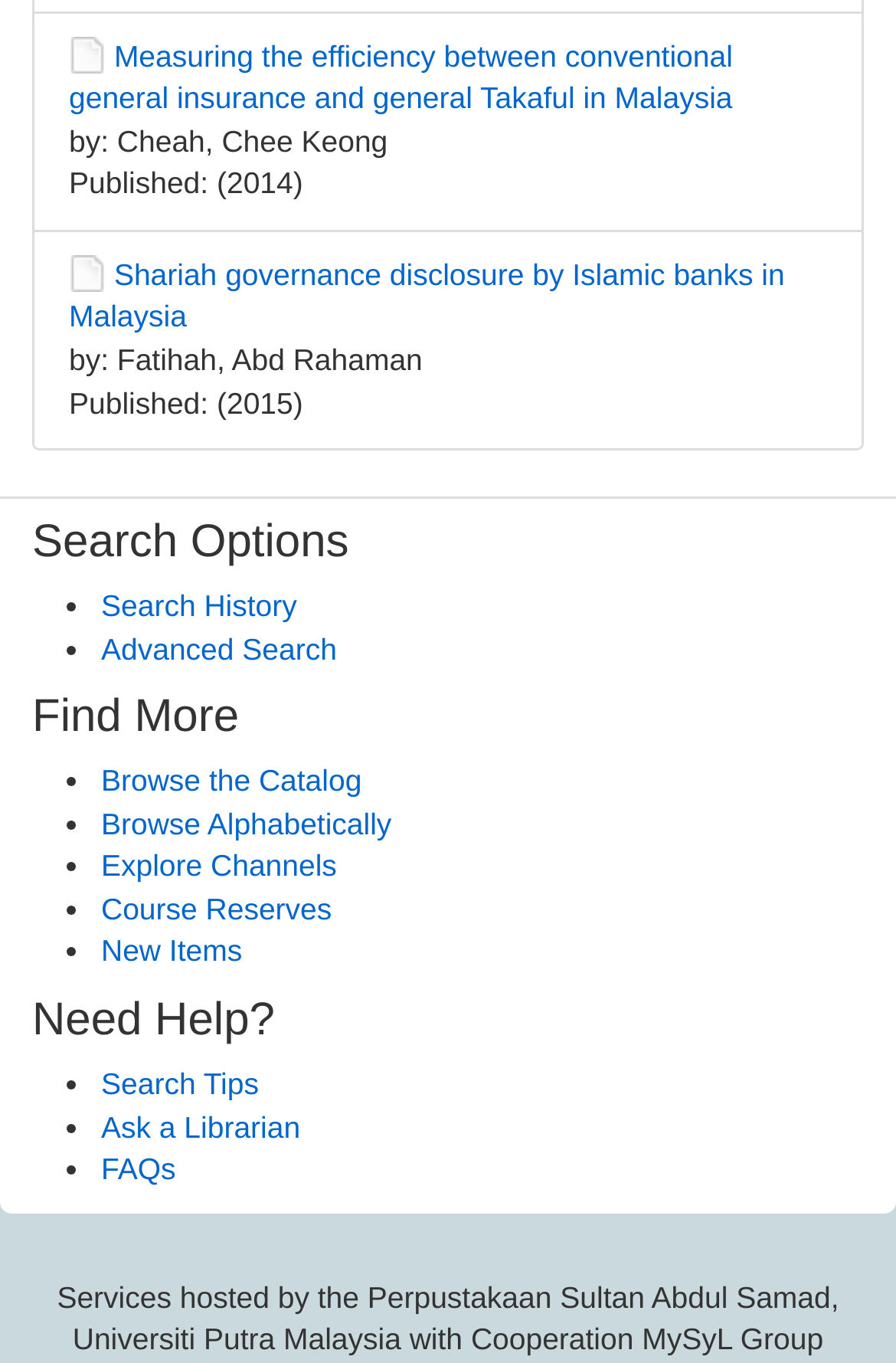Extract the bounding box coordinates for the UI element described as: "FAQs".

[0.113, 0.845, 0.196, 0.87]